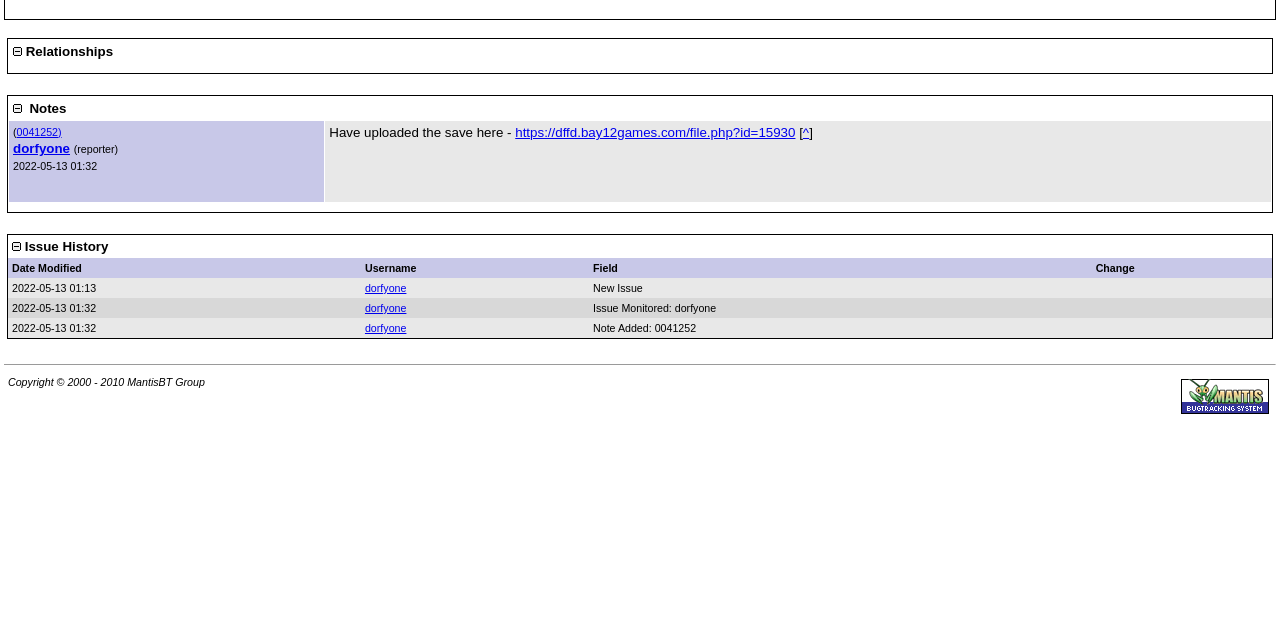Given the element description "0041252)" in the screenshot, predict the bounding box coordinates of that UI element.

[0.013, 0.197, 0.048, 0.216]